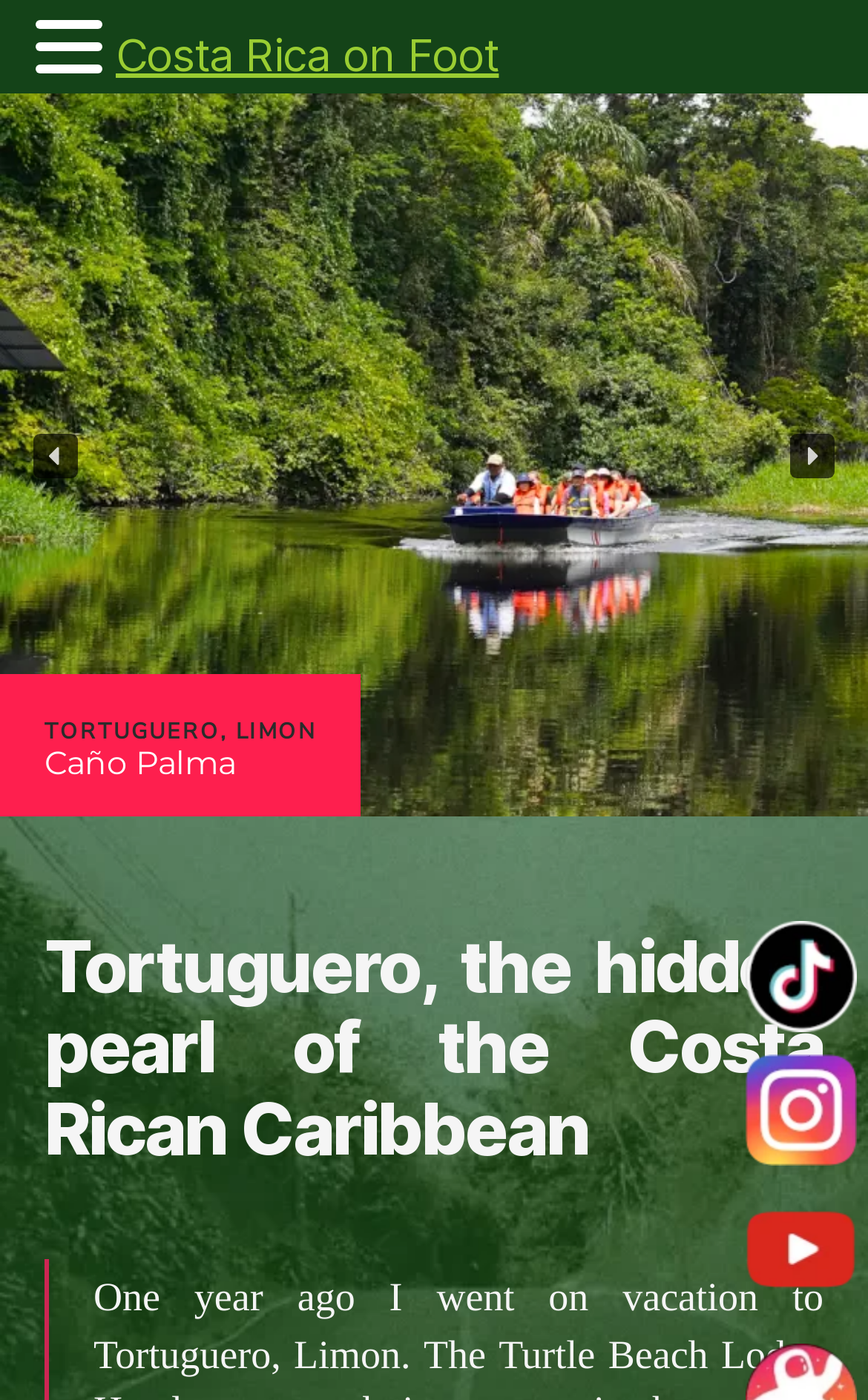What is the name of the national park? Please answer the question using a single word or phrase based on the image.

Tortuguero